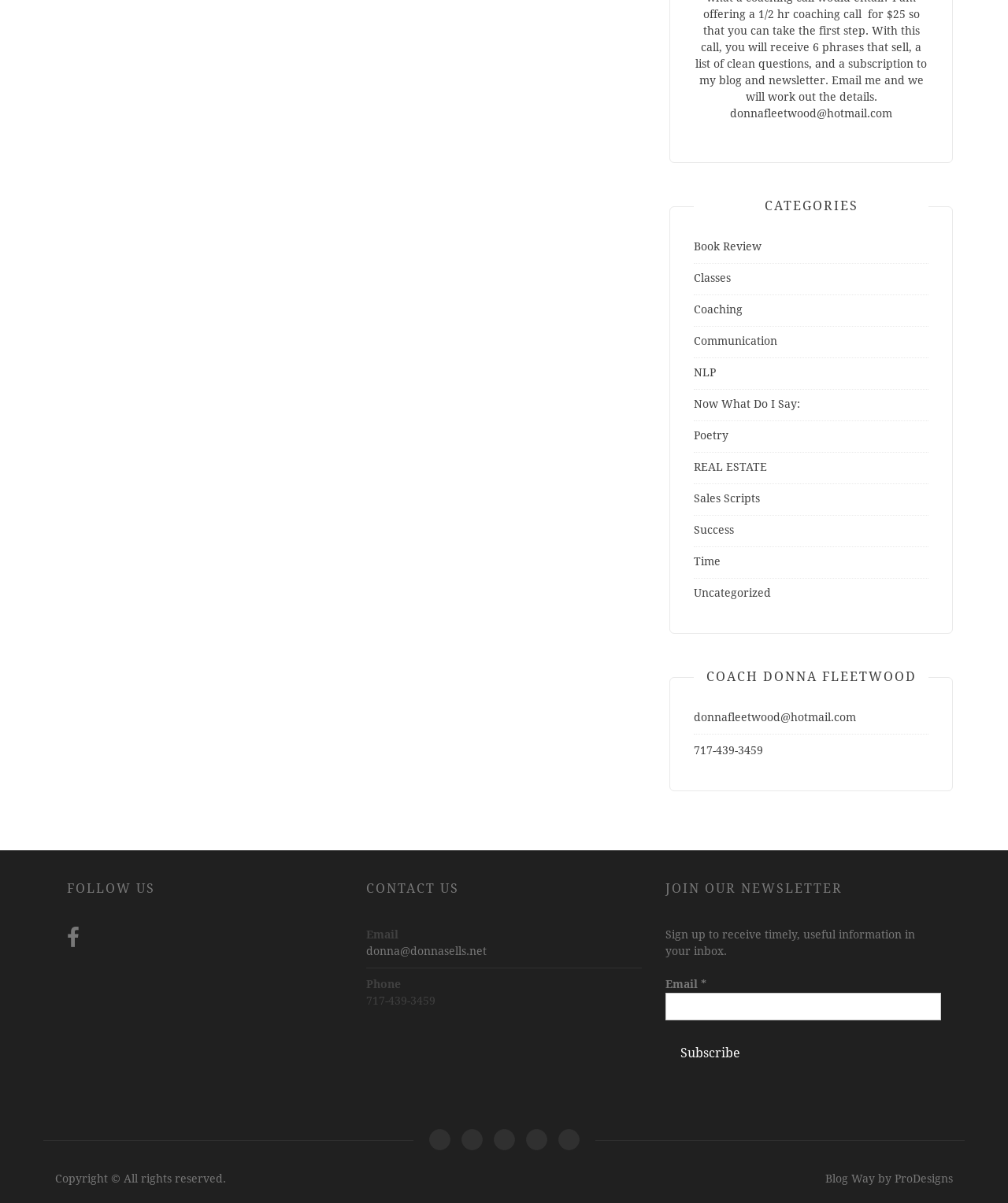Based on the element description, predict the bounding box coordinates (top-left x, top-left y, bottom-right x, bottom-right y) for the UI element in the screenshot: Shopping

None